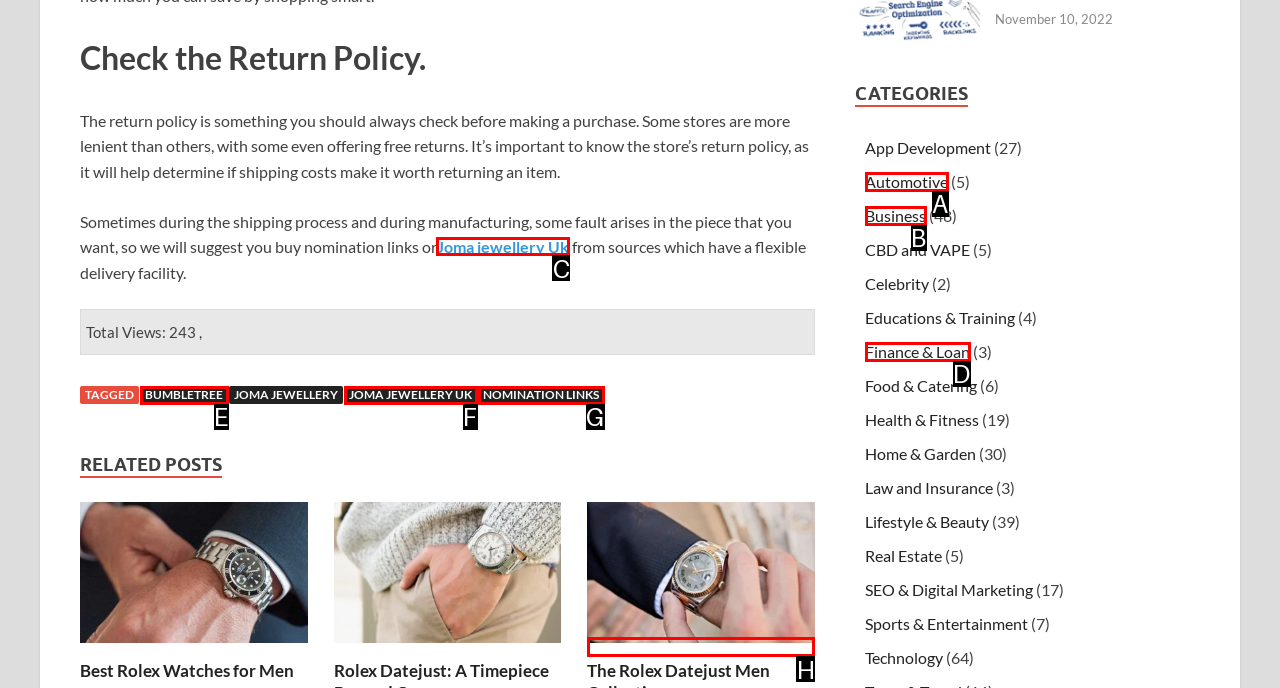Identify the letter of the correct UI element to fulfill the task: Click on 'Joma jewellery Uk' from the given options in the screenshot.

C